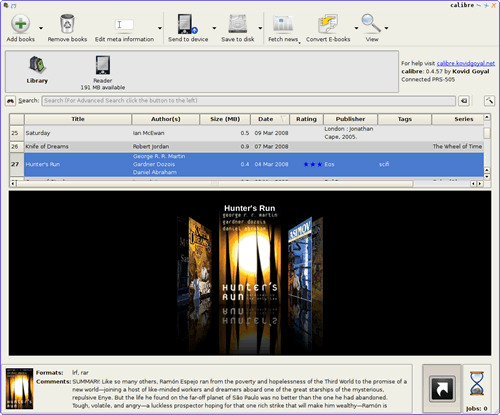What is the purpose of the 'Send to device' option?
Answer the question in as much detail as possible.

The 'Send to device' option in the library panel is likely used to transfer or send e-books to a device, such as an e-reader, for reading purposes.